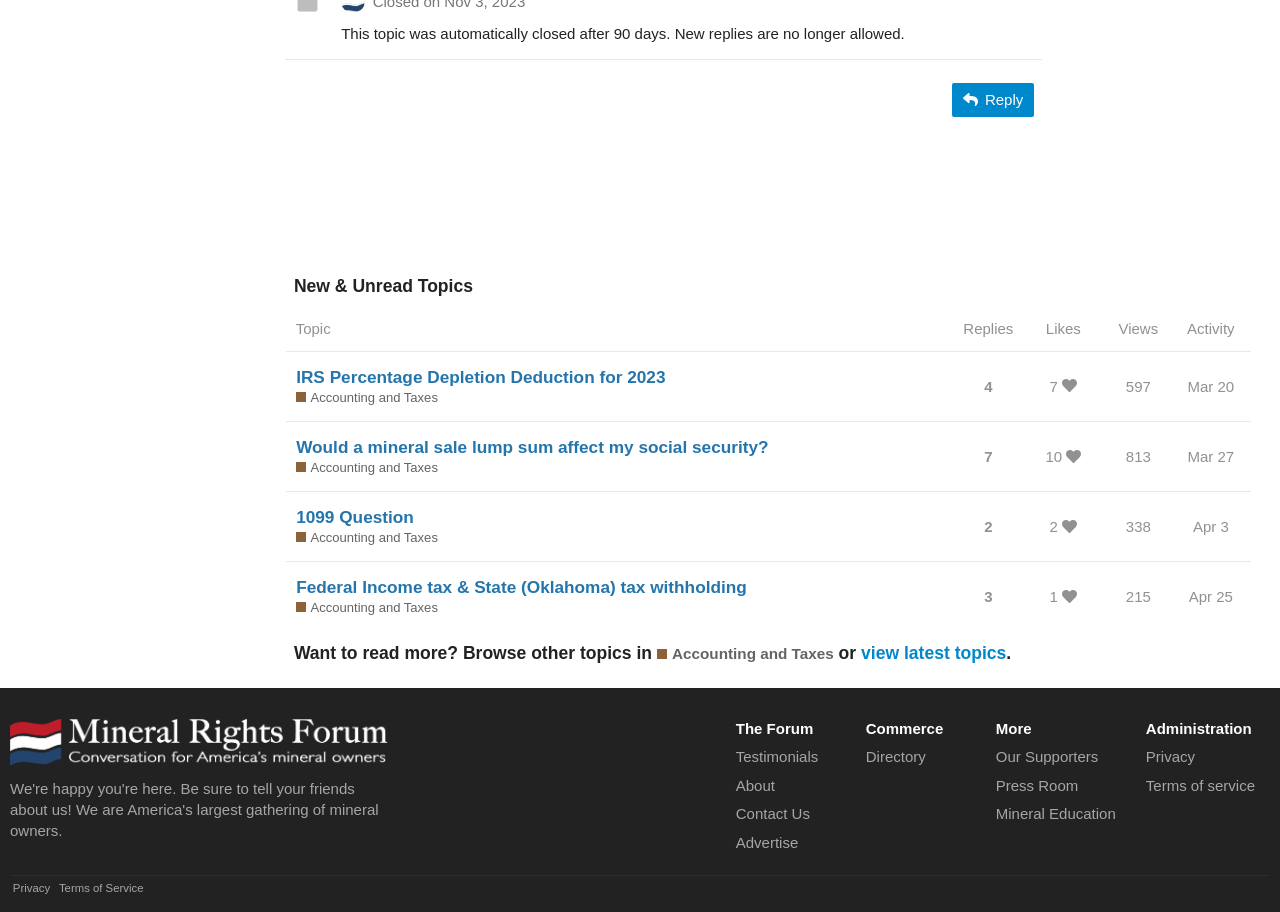Identify the bounding box coordinates of the clickable section necessary to follow the following instruction: "Reply to the topic". The coordinates should be presented as four float numbers from 0 to 1, i.e., [left, top, right, bottom].

[0.744, 0.09, 0.808, 0.128]